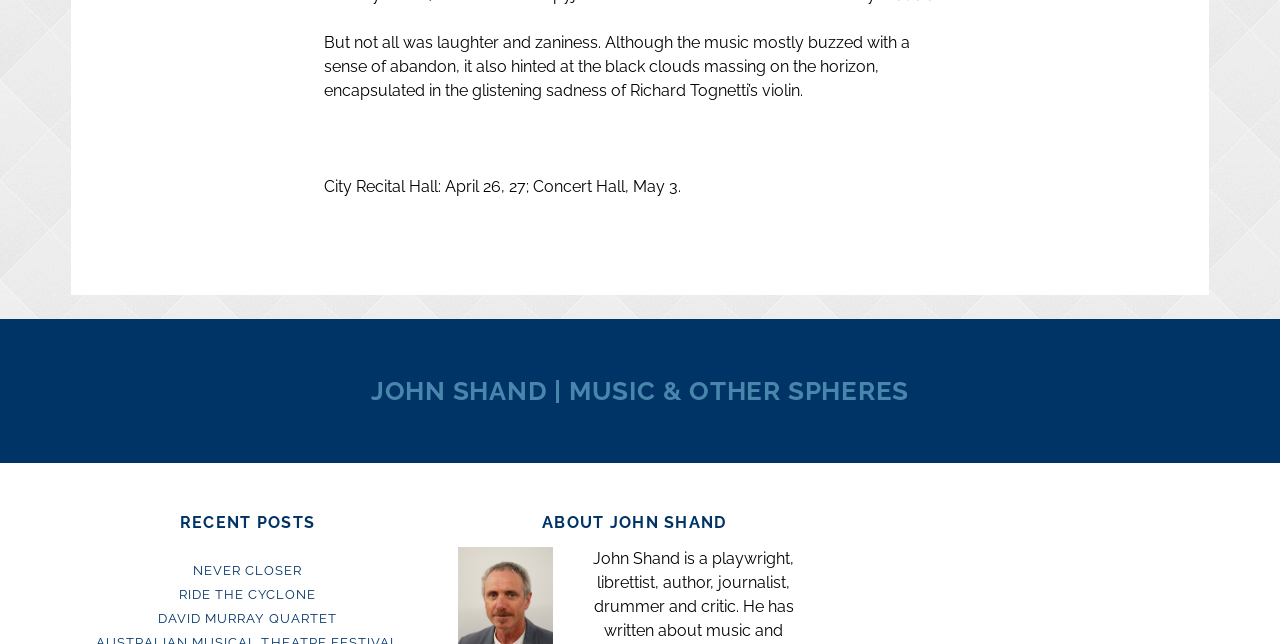What is the name of the author? Examine the screenshot and reply using just one word or a brief phrase.

John Shand